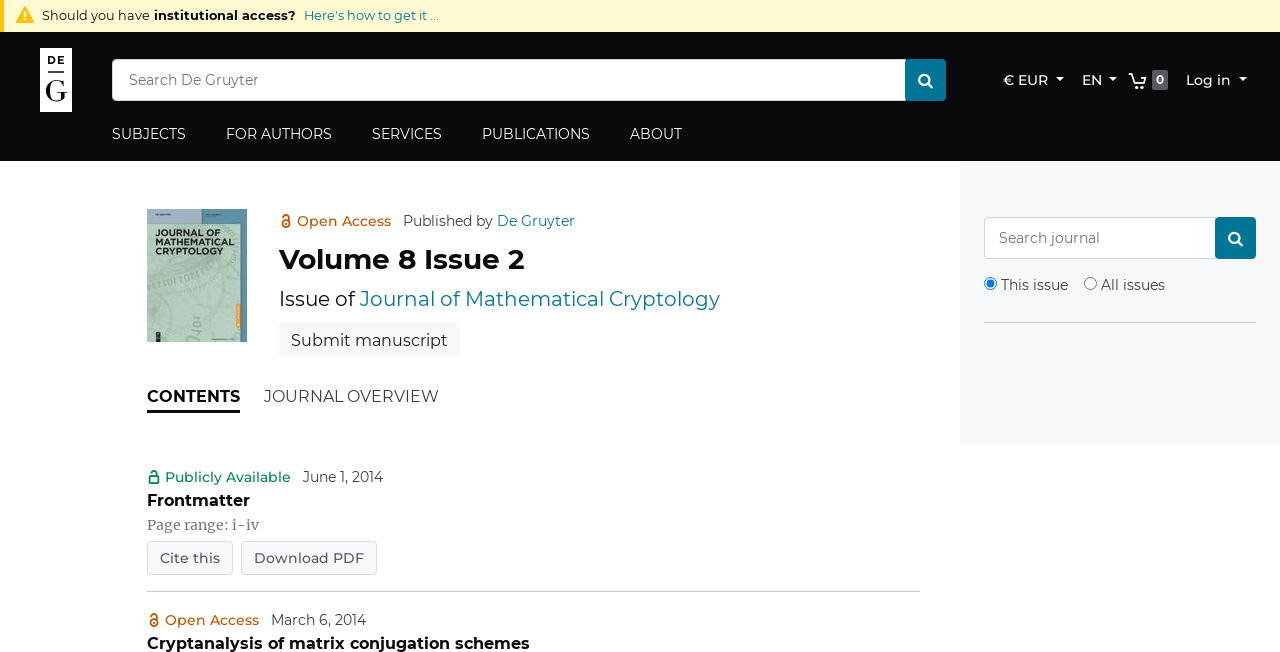Respond with a single word or short phrase to the following question: 
What is the search function for?

Searching the journal